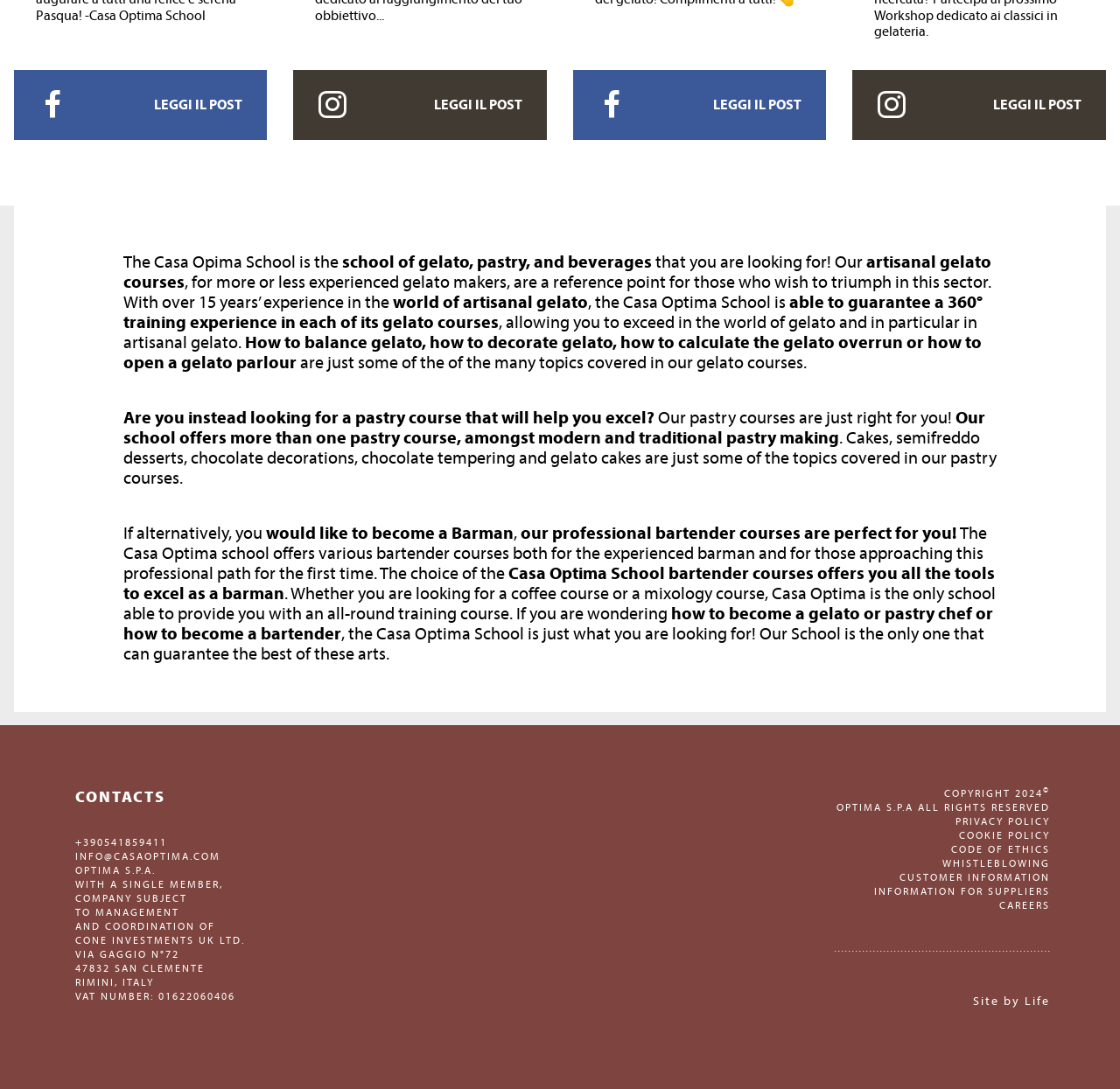Identify the bounding box coordinates of the section to be clicked to complete the task described by the following instruction: "Check CAREERS". The coordinates should be four float numbers between 0 and 1, formatted as [left, top, right, bottom].

[0.892, 0.725, 0.938, 0.737]